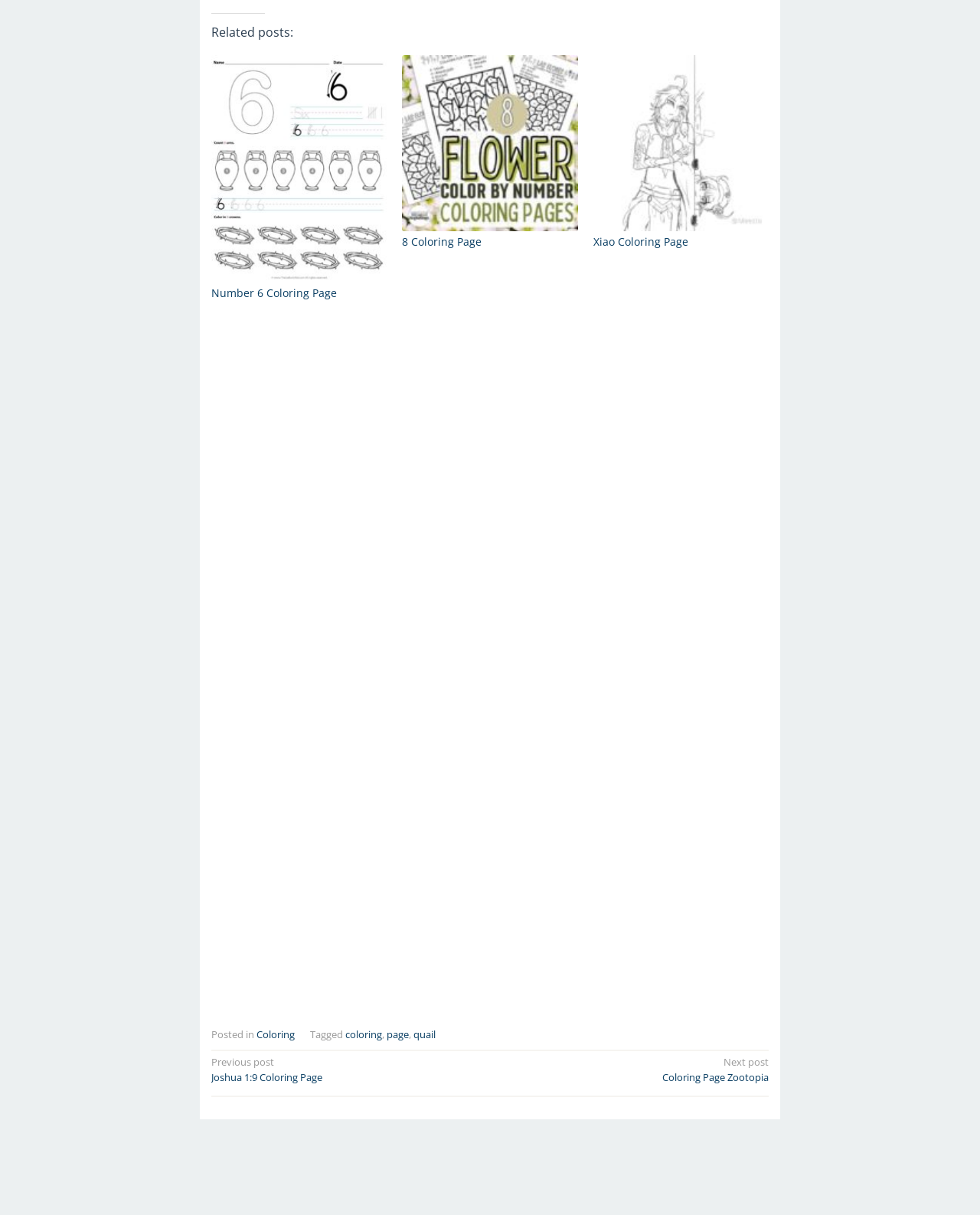Locate the bounding box coordinates of the area you need to click to fulfill this instruction: 'View the 8 Coloring Page'. The coordinates must be in the form of four float numbers ranging from 0 to 1: [left, top, right, bottom].

[0.41, 0.046, 0.59, 0.19]